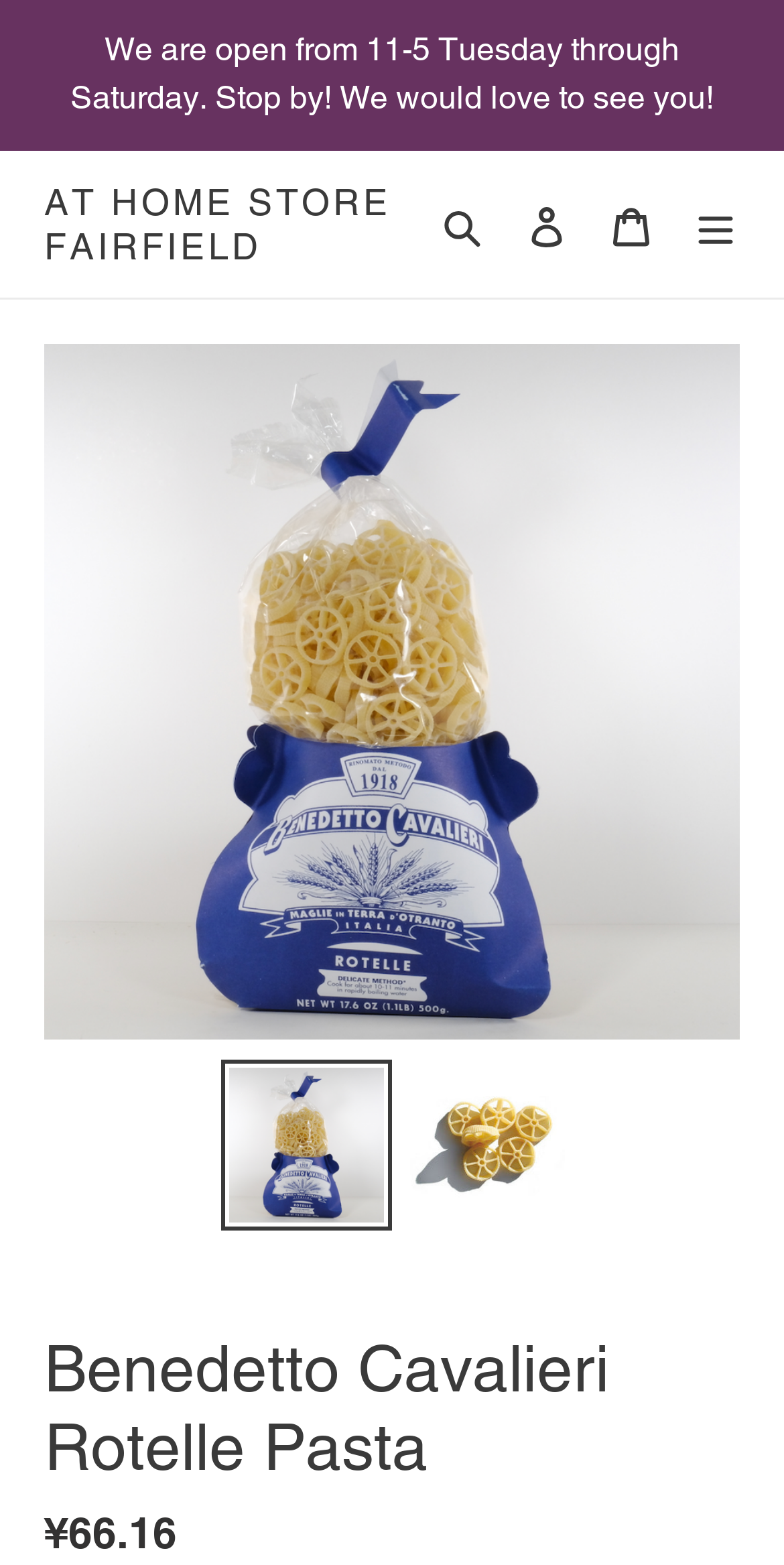Given the element description: "Log in", predict the bounding box coordinates of this UI element. The coordinates must be four float numbers between 0 and 1, given as [left, top, right, bottom].

[0.644, 0.113, 0.751, 0.174]